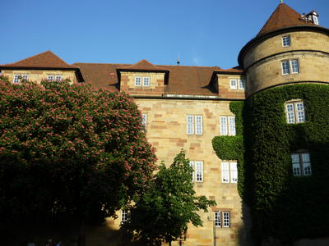Give an elaborate caption for the image.

This image captures the historic architecture of a building in Stuttgart, Germany, showcasing its elegant facade adorned with vibrant greenery. The structure features classic elements, including a rounded tower topped with a conical roof, indicating a blend of medieval and modern design influences. Surrounding the building is a lush, flowering tree, enhancing the picturesque scene against a bright blue sky. This captivating view reflects Stuttgart's rich cultural heritage and architectural beauty, further emphasizing its reputation as a hub of innovation and tradition. The location is likely associated with local tours, such as the "Sight Running Tour," offering visitors a chance to explore the city's scenic landscapes and historical sites.